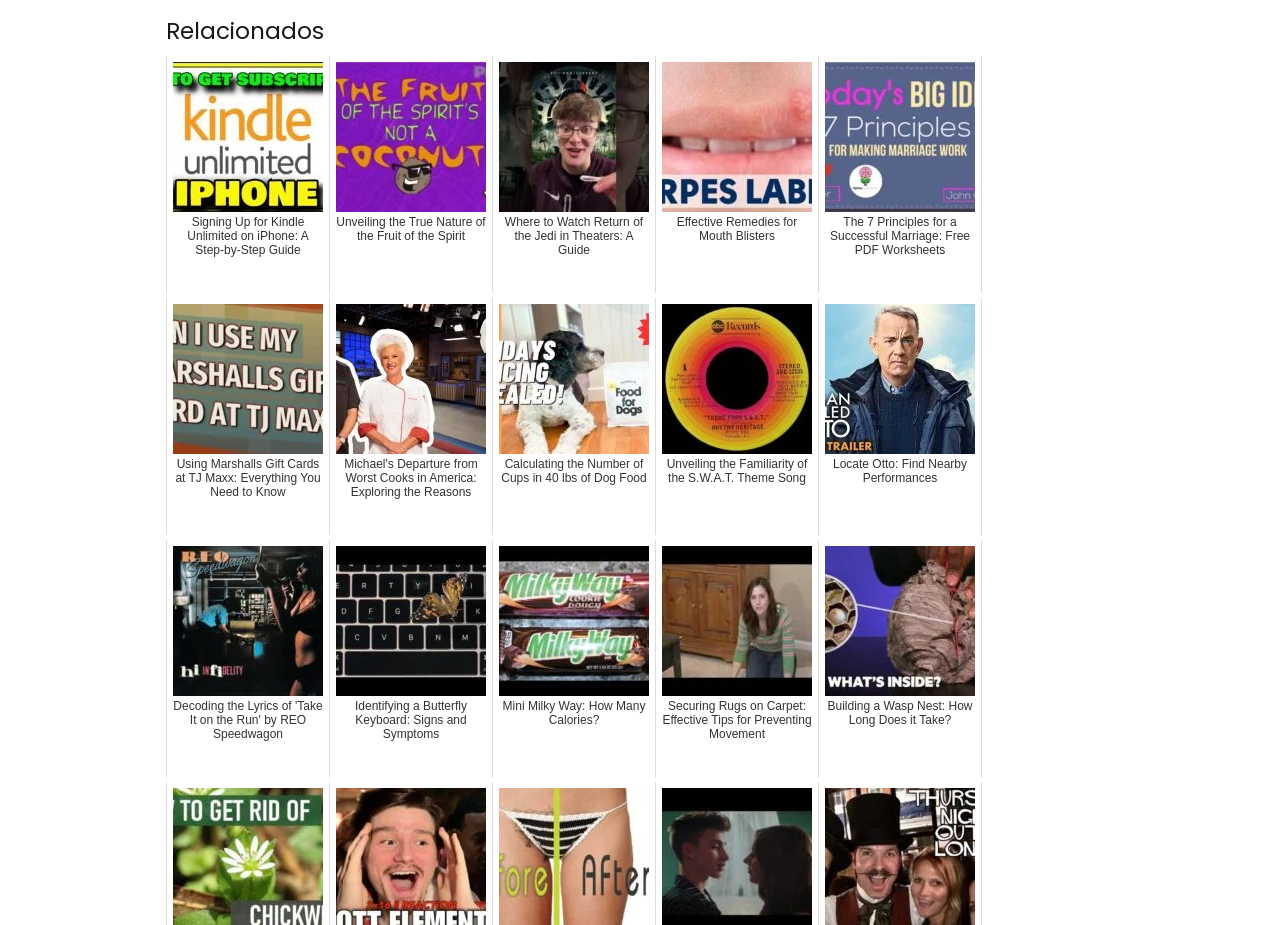Where are the articles on this webpage likely to be published?
Analyze the image and provide a thorough answer to the question.

Given the format and structure of the webpage, it is likely that the articles are published online, possibly on a blog or article aggregator website.